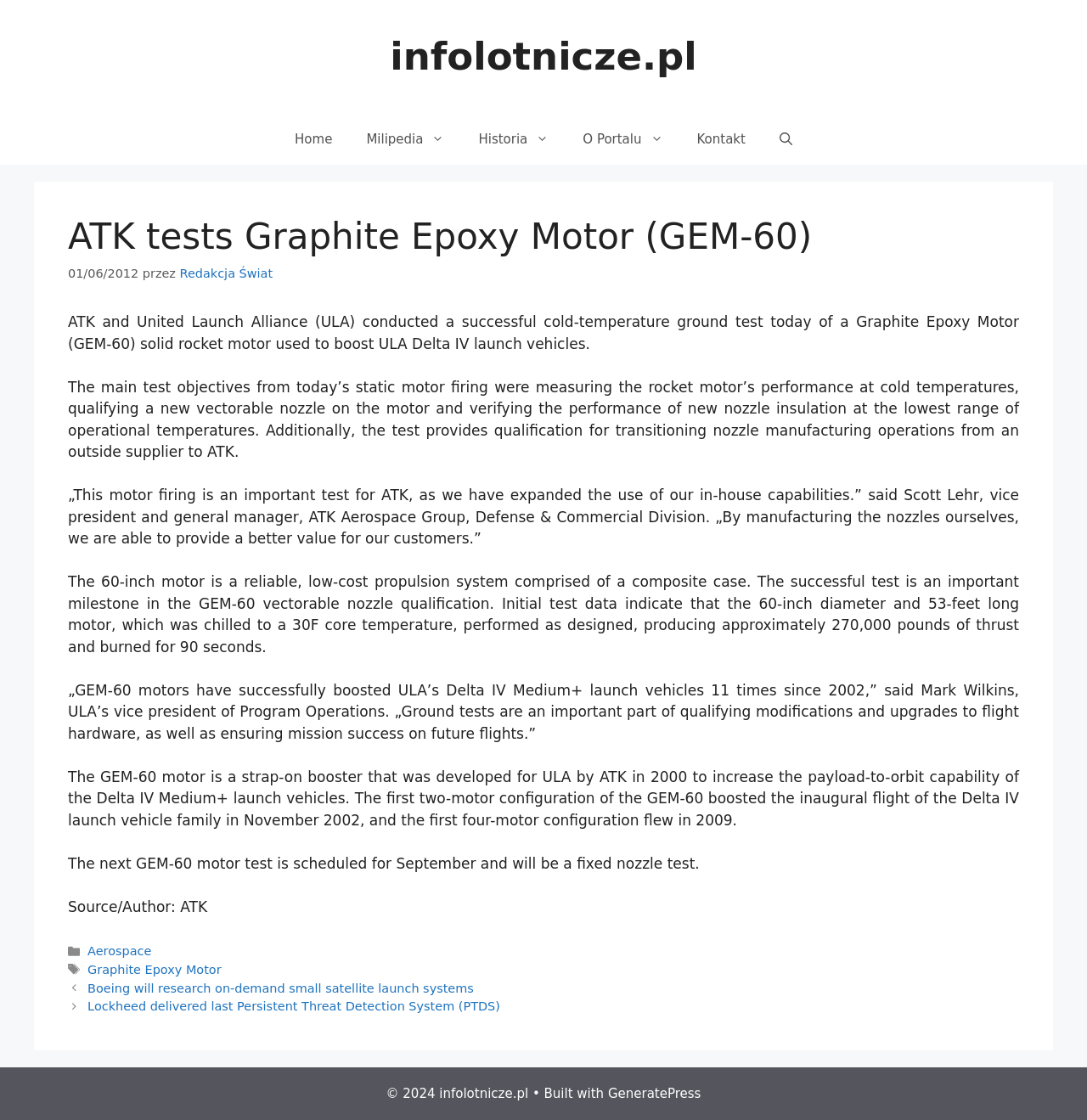Please examine the image and answer the question with a detailed explanation:
How many times have GEM-60 motors boosted ULA’s Delta IV Medium+ launch vehicles?

The question can be answered by reading the quote from Mark Wilkins in the article, which states '„GEM-60 motors have successfully boosted ULA’s Delta IV Medium+ launch vehicles 11 times since 2002,” said Mark Wilkins, ULA’s vice president of Program Operations.'